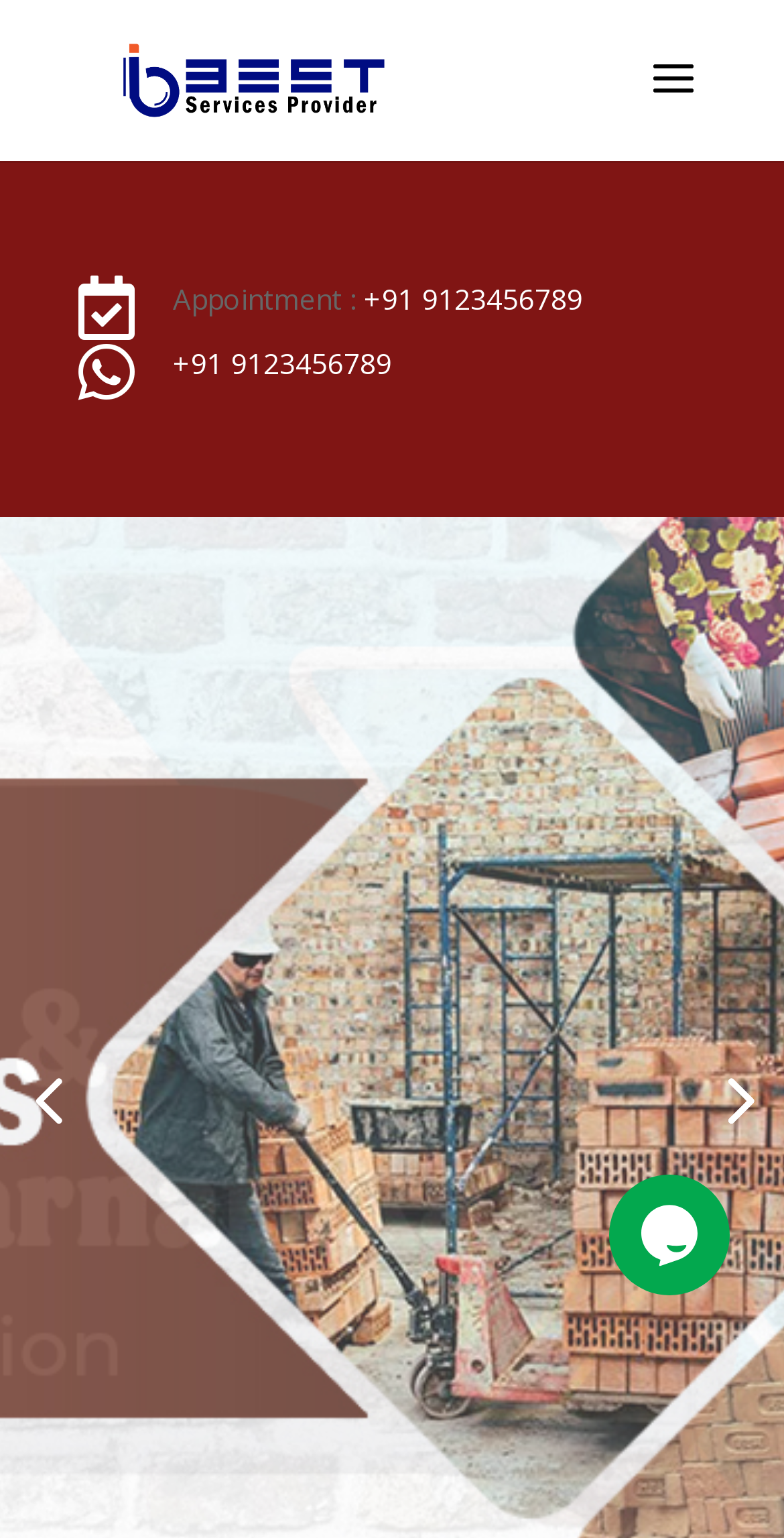What is the phone number for appointment?
Using the image, elaborate on the answer with as much detail as possible.

I found the phone number by looking at the layout table with the label 'Appointment :' and found the link with the phone number next to it.